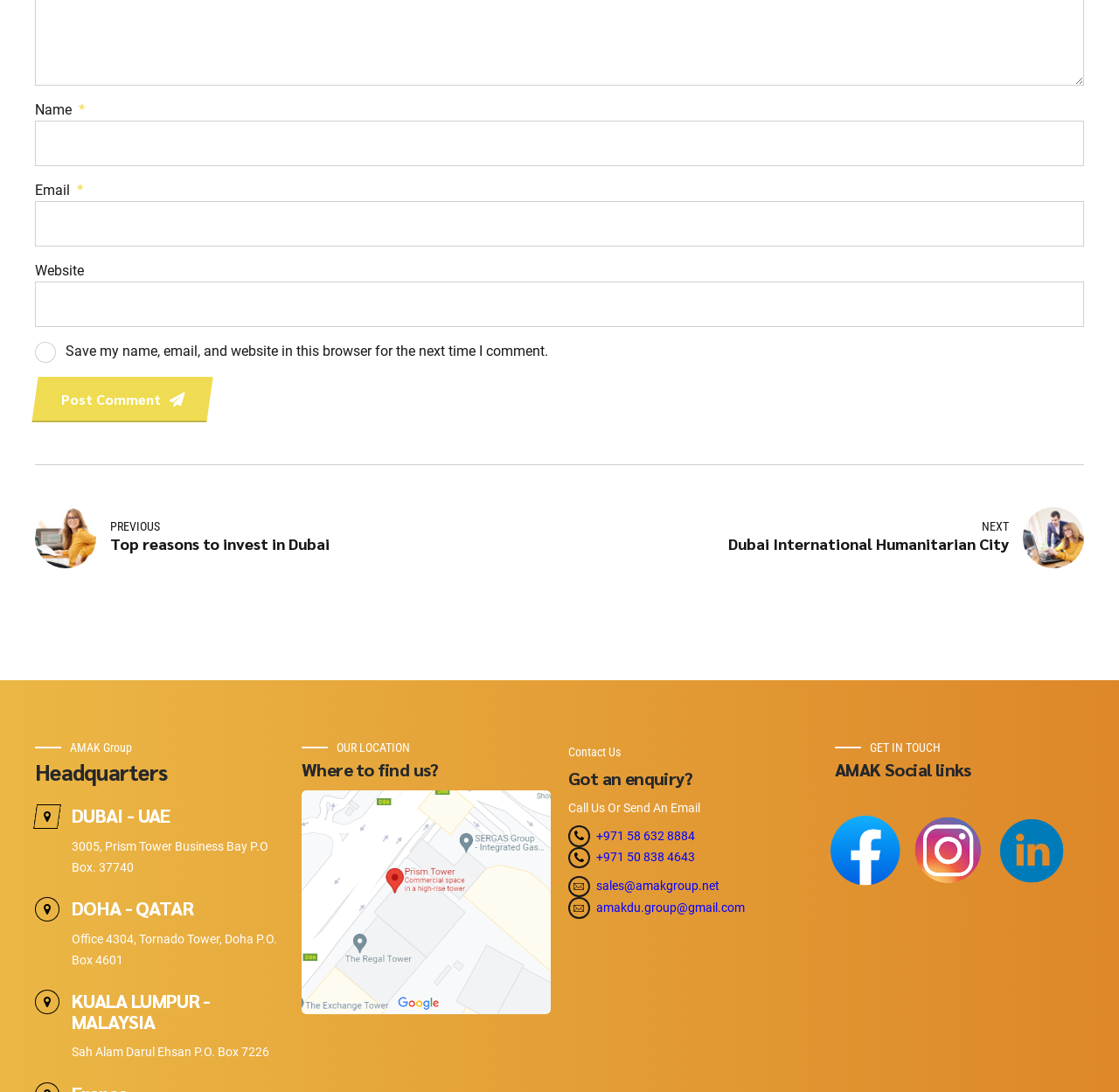Please identify the bounding box coordinates of the element I should click to complete this instruction: 'Check the Save my name, email, and website in this browser for the next time I comment checkbox'. The coordinates should be given as four float numbers between 0 and 1, like this: [left, top, right, bottom].

[0.031, 0.313, 0.05, 0.332]